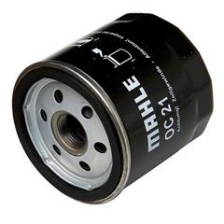Offer a detailed narrative of what is shown in the image.

The image displays a MAHLE oil filter, specifically model OC21. This cylindrical component is a critical part of a vehicle's lubrication system, designed to remove contaminants from the engine oil, ensuring smooth operation and longevity of the engine. The oil filter is typically replaced during regular vehicle maintenance, in accordance with manufacturer recommendations, to help maintain optimal engine performance and prevent potential issues caused by dirty oil. Regularly changing the oil filter, alongside other automotive fluids, is part of a comprehensive service routine essential for keeping a vehicle in top condition.